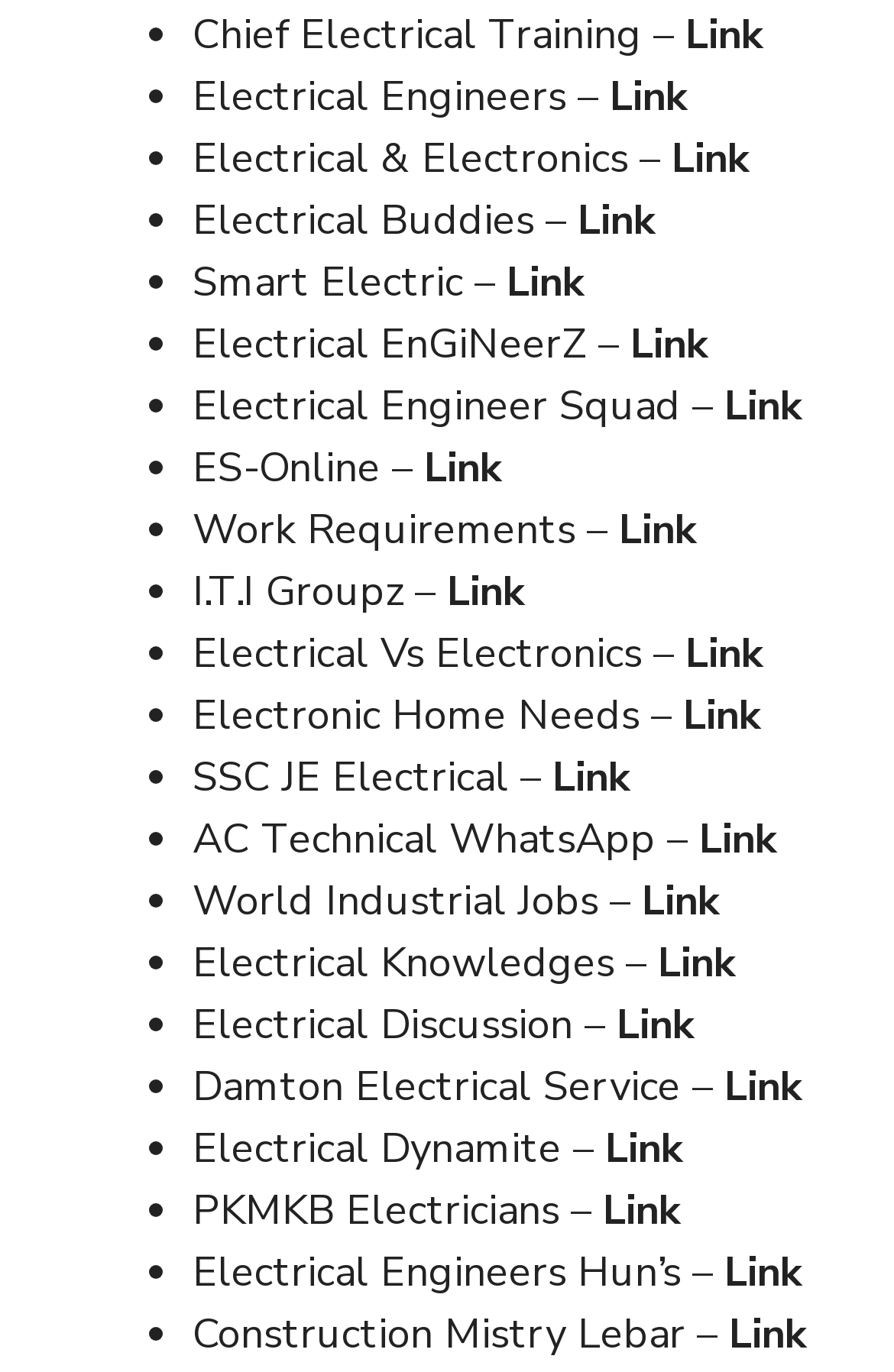Show the bounding box coordinates for the element that needs to be clicked to execute the following instruction: "Click on Chief Electrical Training link". Provide the coordinates in the form of four float numbers between 0 and 1, i.e., [left, top, right, bottom].

[0.767, 0.005, 0.851, 0.045]